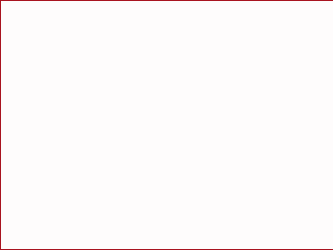Paint a vivid picture of the image with your description.

The image is associated with the article titled "Artificial Intelligence In Astrology - Astrological View." This visual element seeks to engage readers interested in the intersection of technology and astrology, highlighting contemporary themes in the astrological discourse. The layout suggests that it serves as a feature or illustration for the article, drawing attention to its subject matter while providing a striking visual representation. The overall aesthetic and placement imply an informative piece aimed at those curious about the innovative applications of artificial intelligence within the realm of astrology.